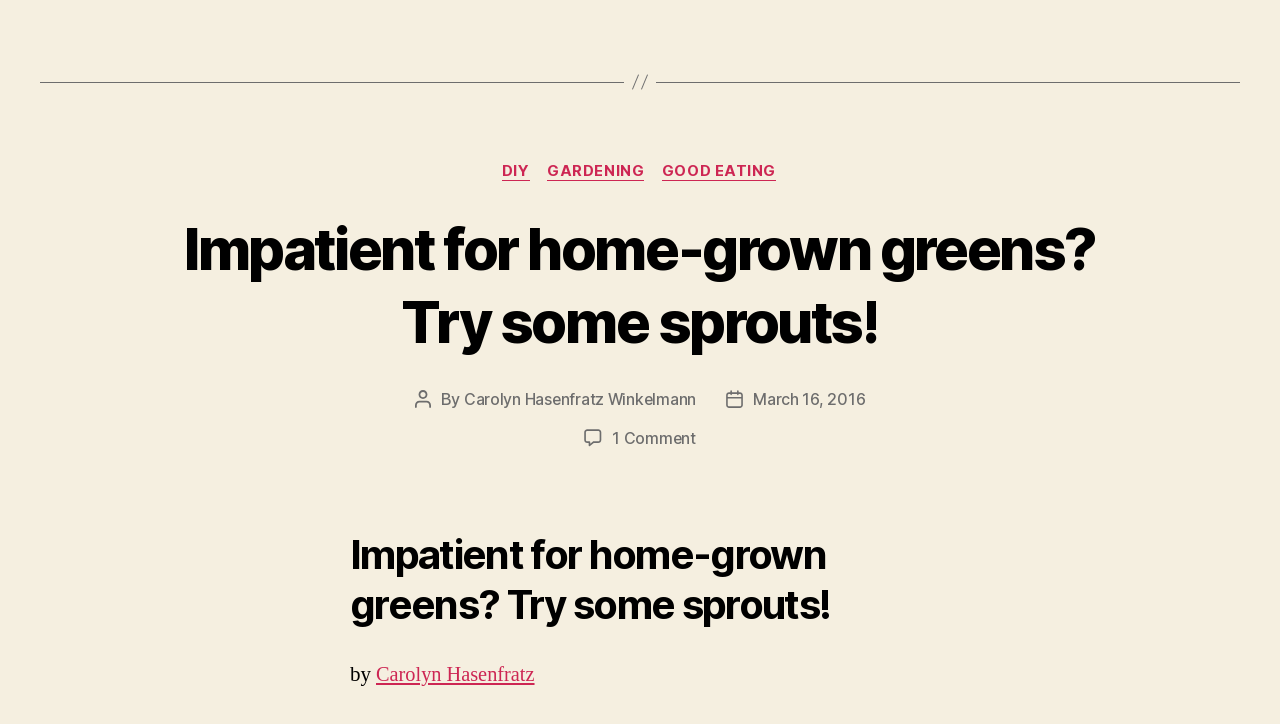Analyze the image and deliver a detailed answer to the question: How many comments are there on the post?

I determined the answer by looking at the comment section on the webpage, which is located near the bottom. The text says '1 Comment on Impatient for home-grown greens? Try some sprouts!', indicating that there is one comment on the post.